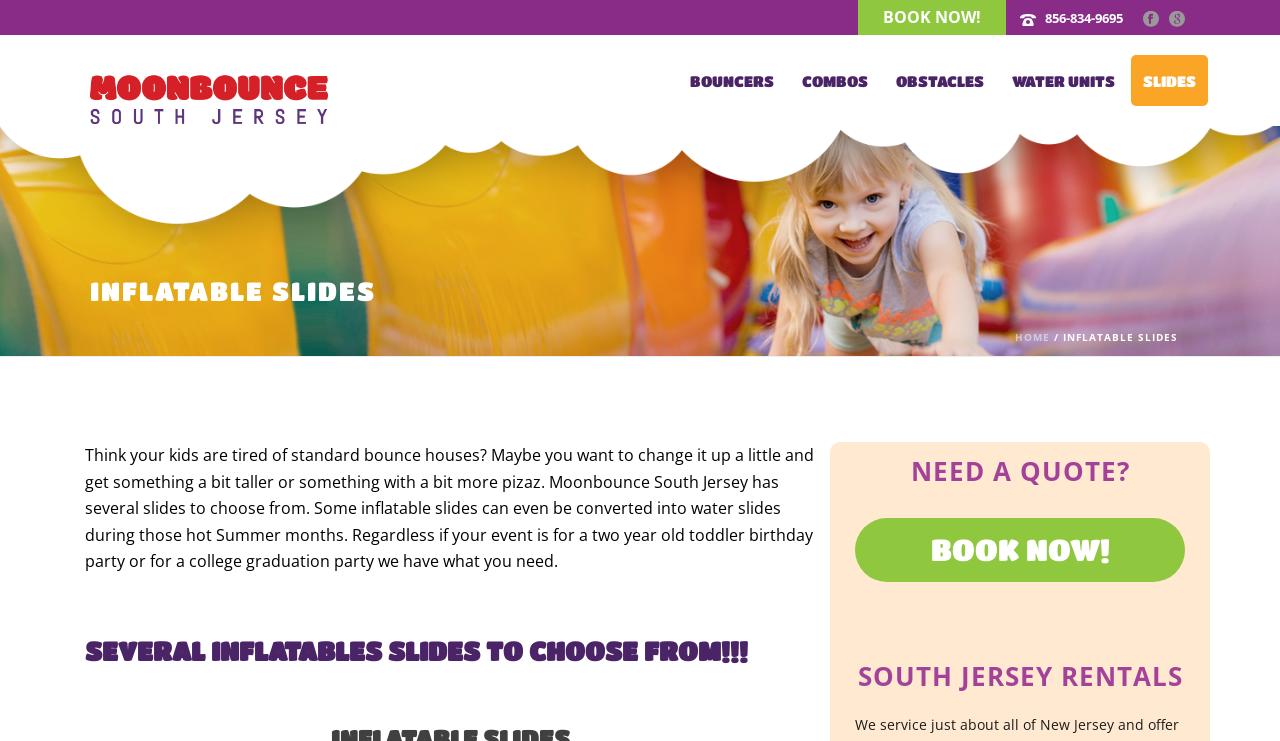Show the bounding box coordinates of the element that should be clicked to complete the task: "Contact us".

None